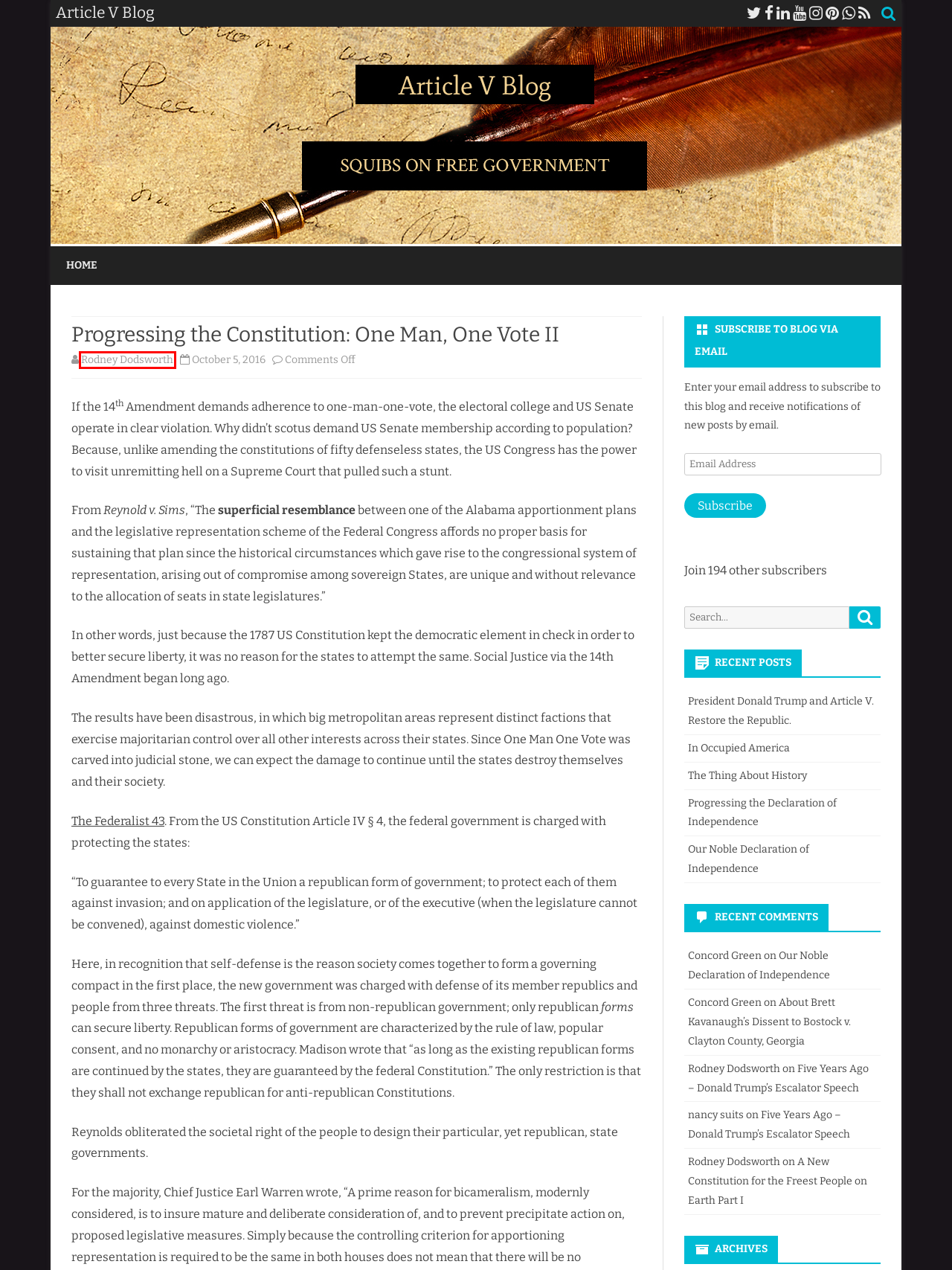Analyze the screenshot of a webpage that features a red rectangle bounding box. Pick the webpage description that best matches the new webpage you would see after clicking on the element within the red bounding box. Here are the candidates:
A. 领英企业服务
B. A New Constitution for the Freest People on Earth Part I – Article V Blog
C. Five Years Ago – Donald Trump’s Escalator Speech – Article V Blog
D. President Donald Trump and Article V. Restore the Republic. – Article V Blog
E. The Thing About History – Article V Blog
F. Article V Blog – Squibs on Free Government
G. Rodney Dodsworth – Article V Blog
H. In Occupied America – Article V Blog

G